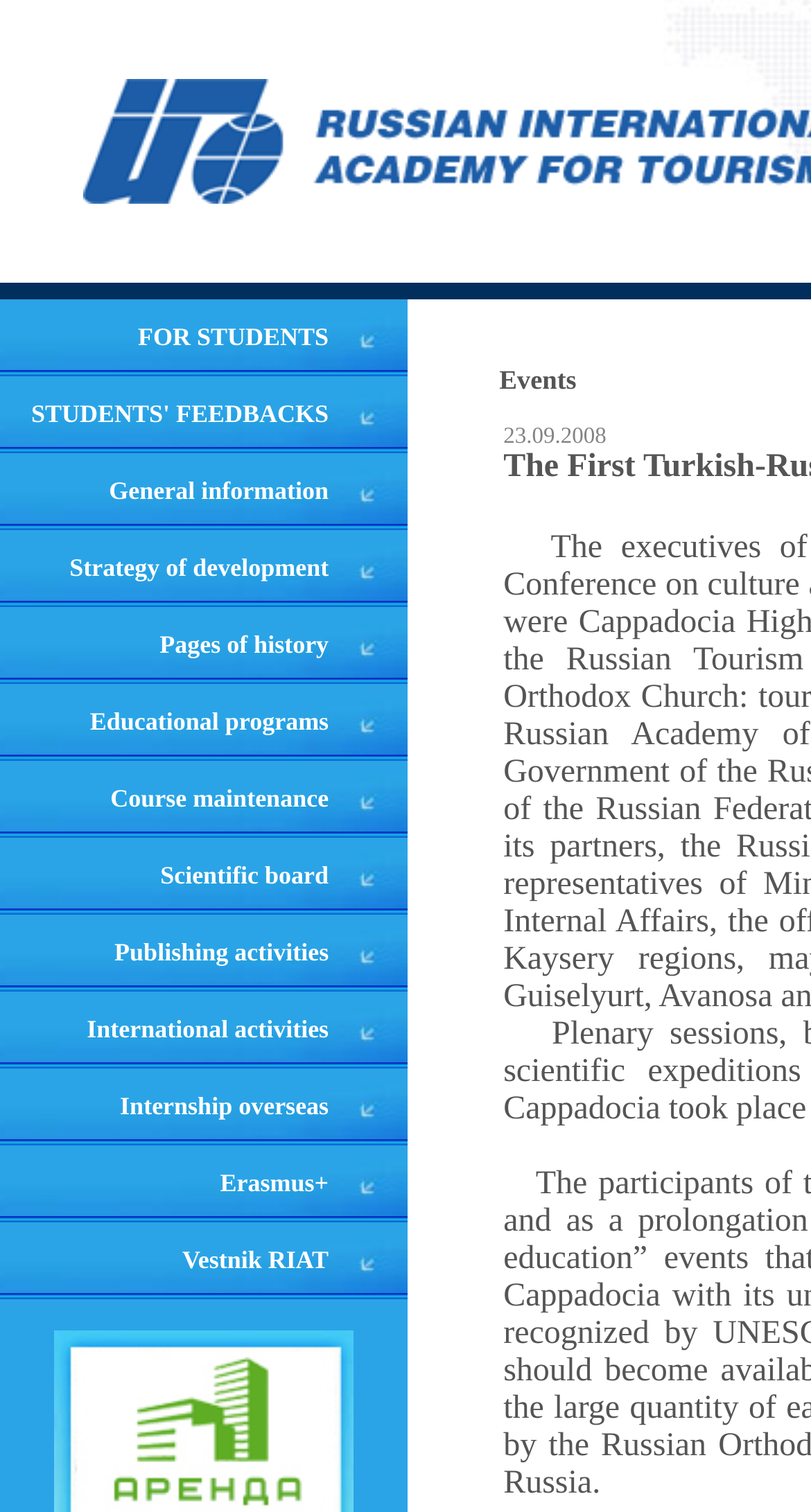Find the bounding box coordinates of the area to click in order to follow the instruction: "Check publishing activities".

[0.141, 0.62, 0.405, 0.639]